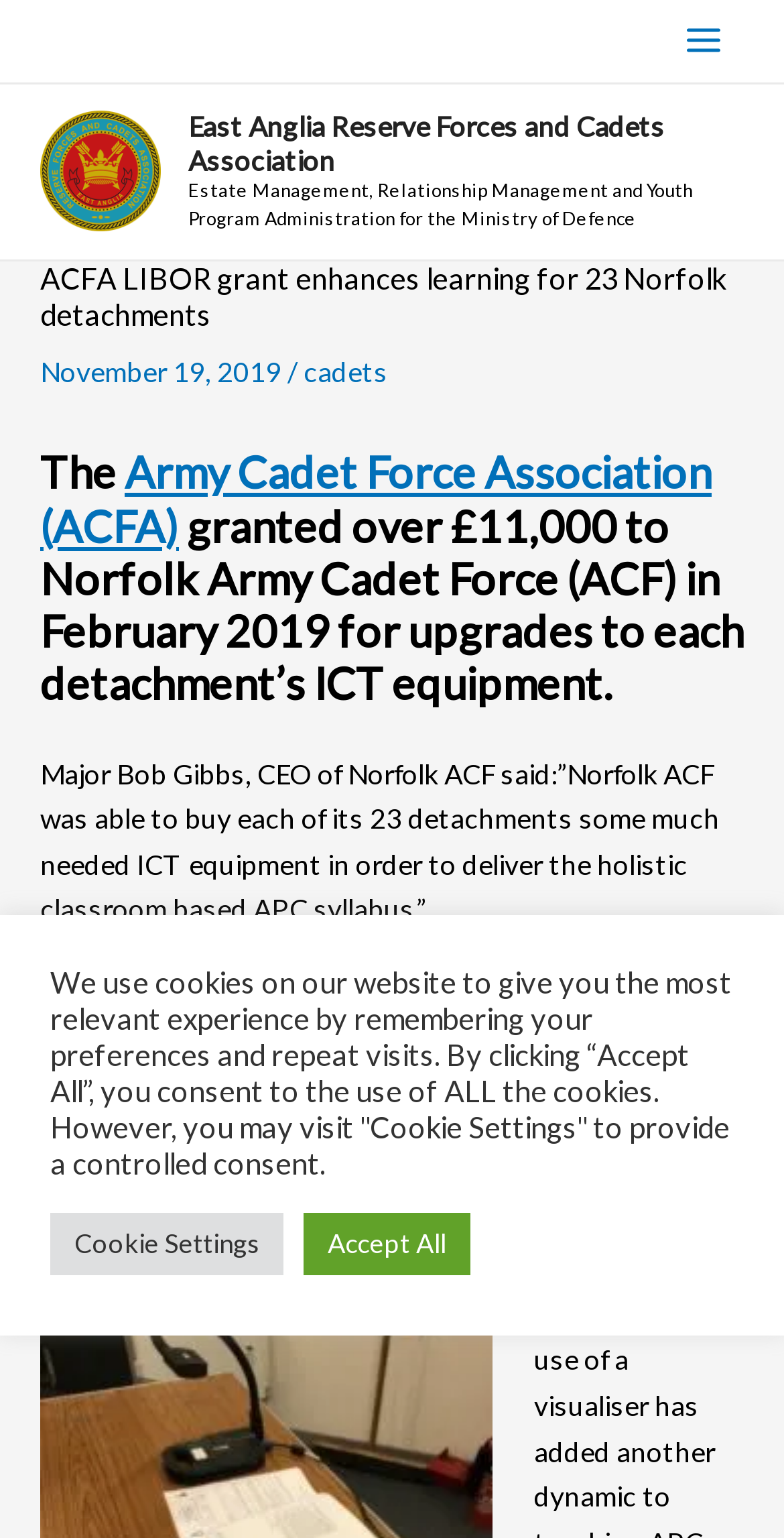Generate a thorough caption detailing the webpage content.

The webpage is about the Army Cadet Force Association (ACFA) granting £11,000 to Norfolk Army Cadet Force (ACF) for ICT equipment upgrades. At the top right corner, there is a main menu button. Below it, there is an image and a logo of the East Anglia Reserve Forces and Cadets Association, which is also a clickable link. 

To the left of the logo, there is a heading that reads "ACFA LIBOR grant enhances learning for 23 Norfolk detachments" with a date "November 19, 2019" and a category "cadets" below it. The main content of the webpage is divided into paragraphs, with the first paragraph describing the grant and its purpose. There are two quotes from Major Bob Gibbs, CEO of Norfolk ACF, and Captain Sam Carter, Troop Commander of the Harleston detachment, explaining the benefits of the ICT equipment upgrades.

At the bottom of the page, there is a notification about the use of cookies on the website, with options to "Accept All" or visit "Cookie Settings" to provide controlled consent.